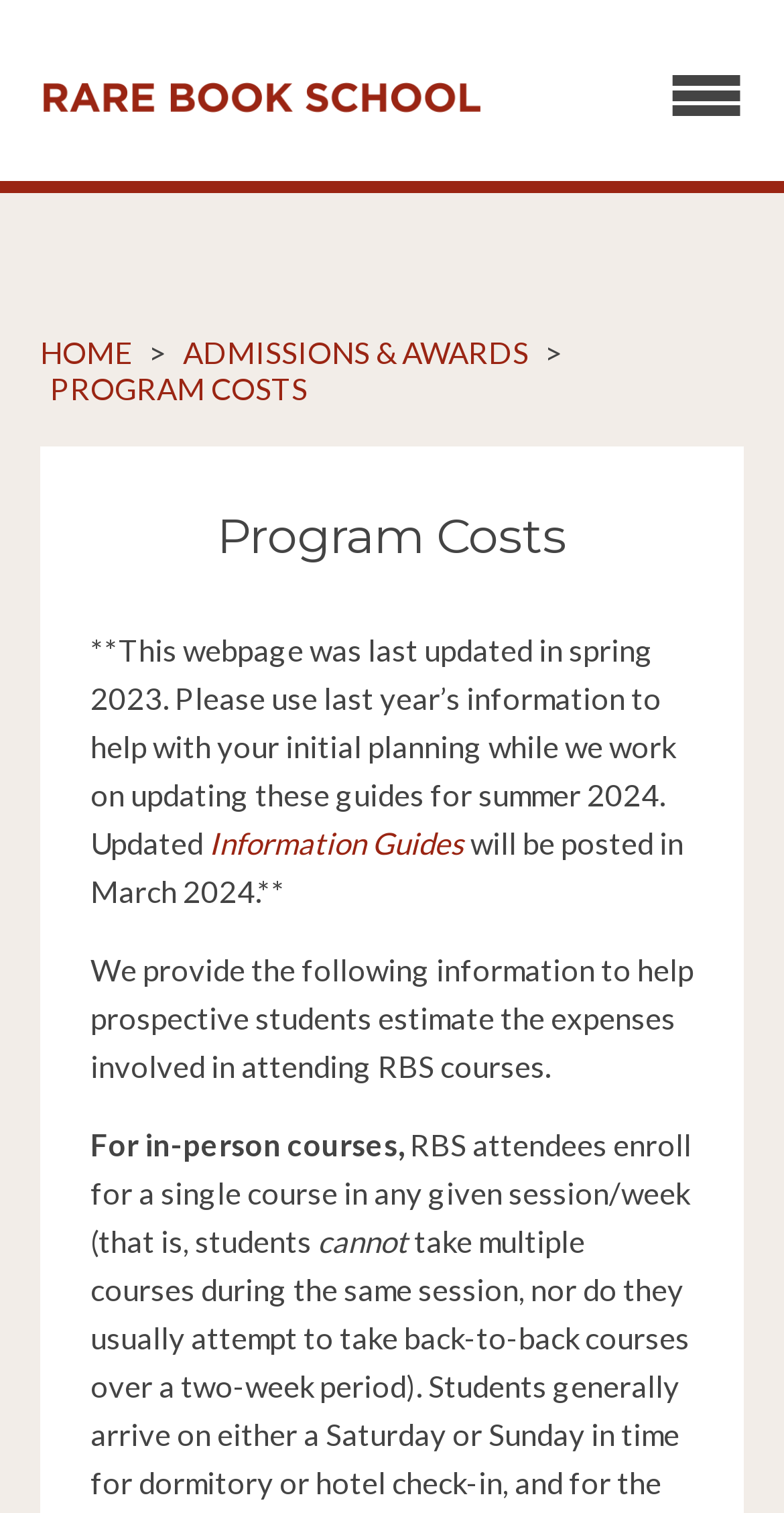Answer this question using a single word or a brief phrase:
What type of courses does RBS offer?

In-person courses